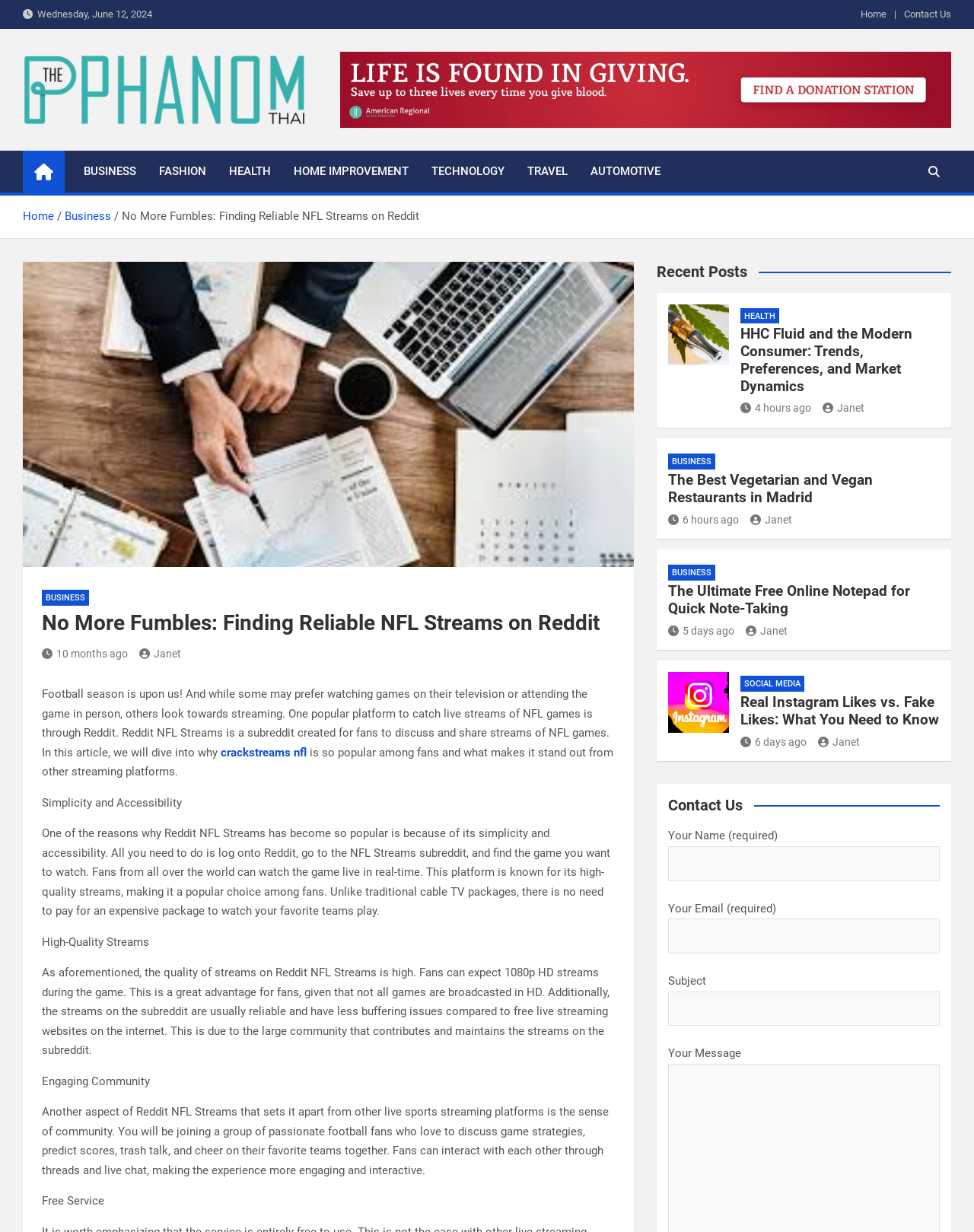Please mark the clickable region by giving the bounding box coordinates needed to complete this instruction: "Click the 'The PPHanom Thai' link".

[0.023, 0.046, 0.313, 0.061]